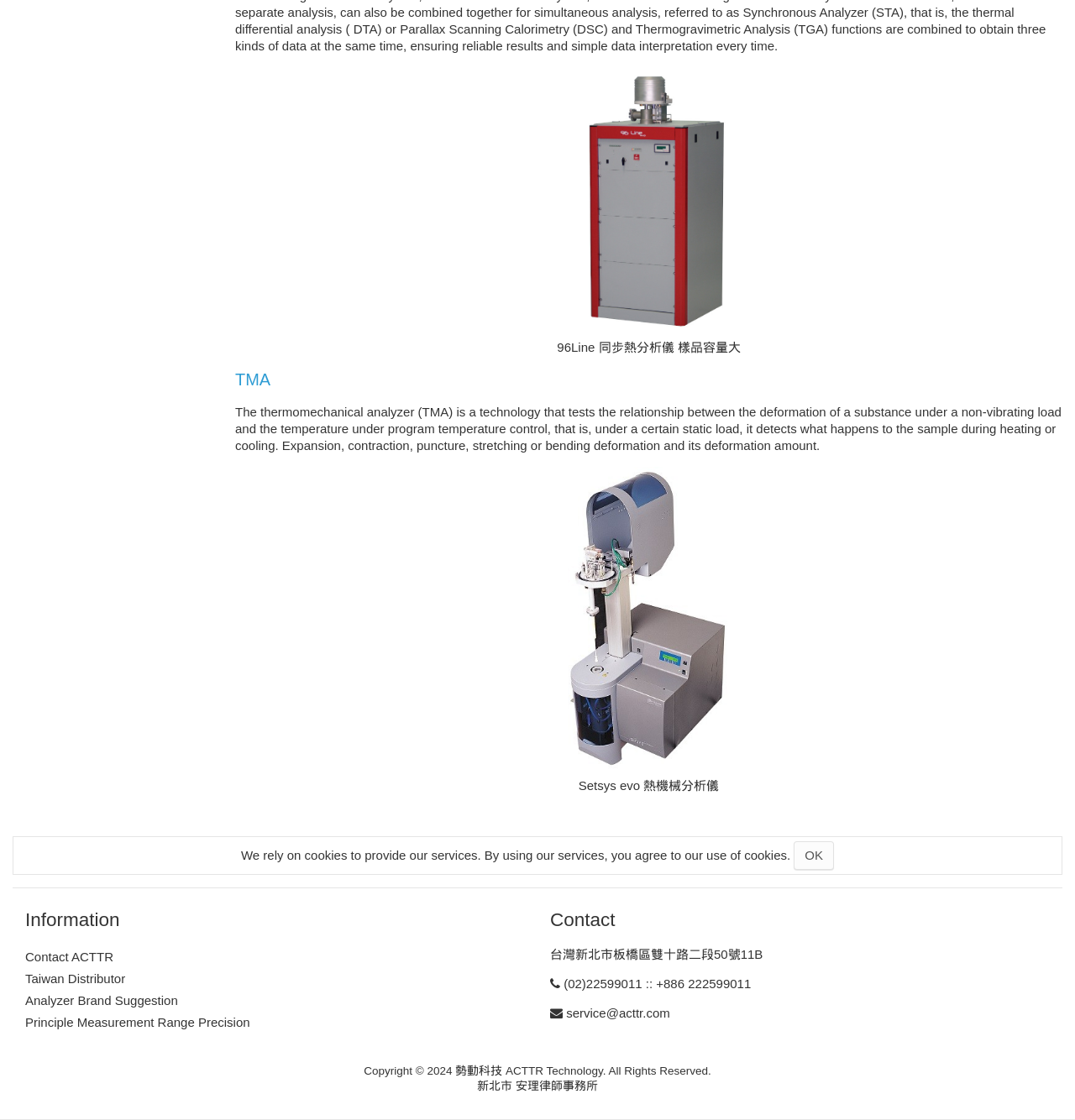What is the purpose of the TMA analyzer?
Based on the content of the image, thoroughly explain and answer the question.

The purpose of the TMA analyzer is described in the StaticText element that explains the technology of TMA. It states that TMA tests the relationship between the deformation of a substance under a non-vibrating load and the temperature under program temperature control.